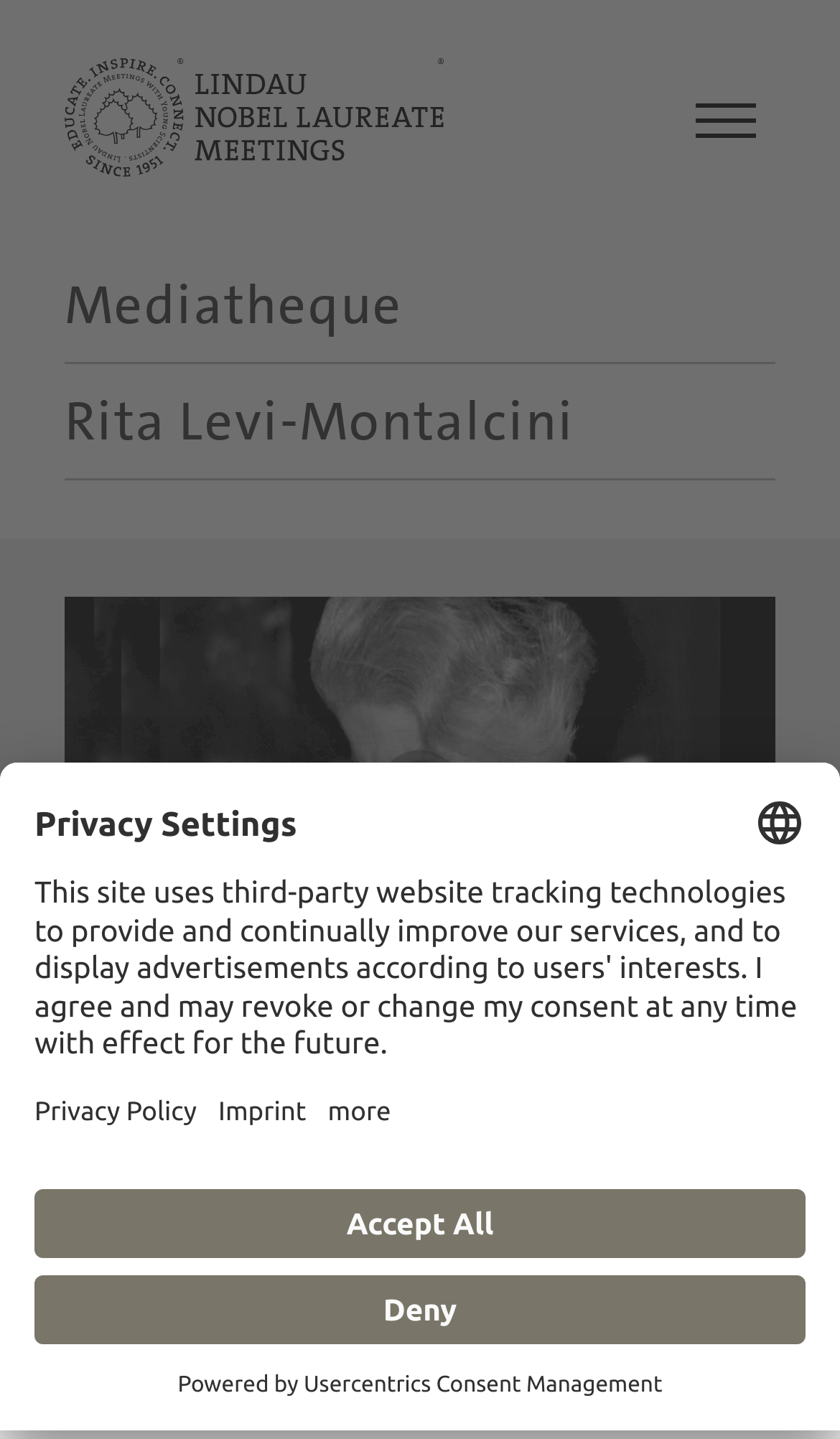Determine the bounding box coordinates of the area to click in order to meet this instruction: "Read Human Versus Machine Japanese Translation Mini Battle news".

None